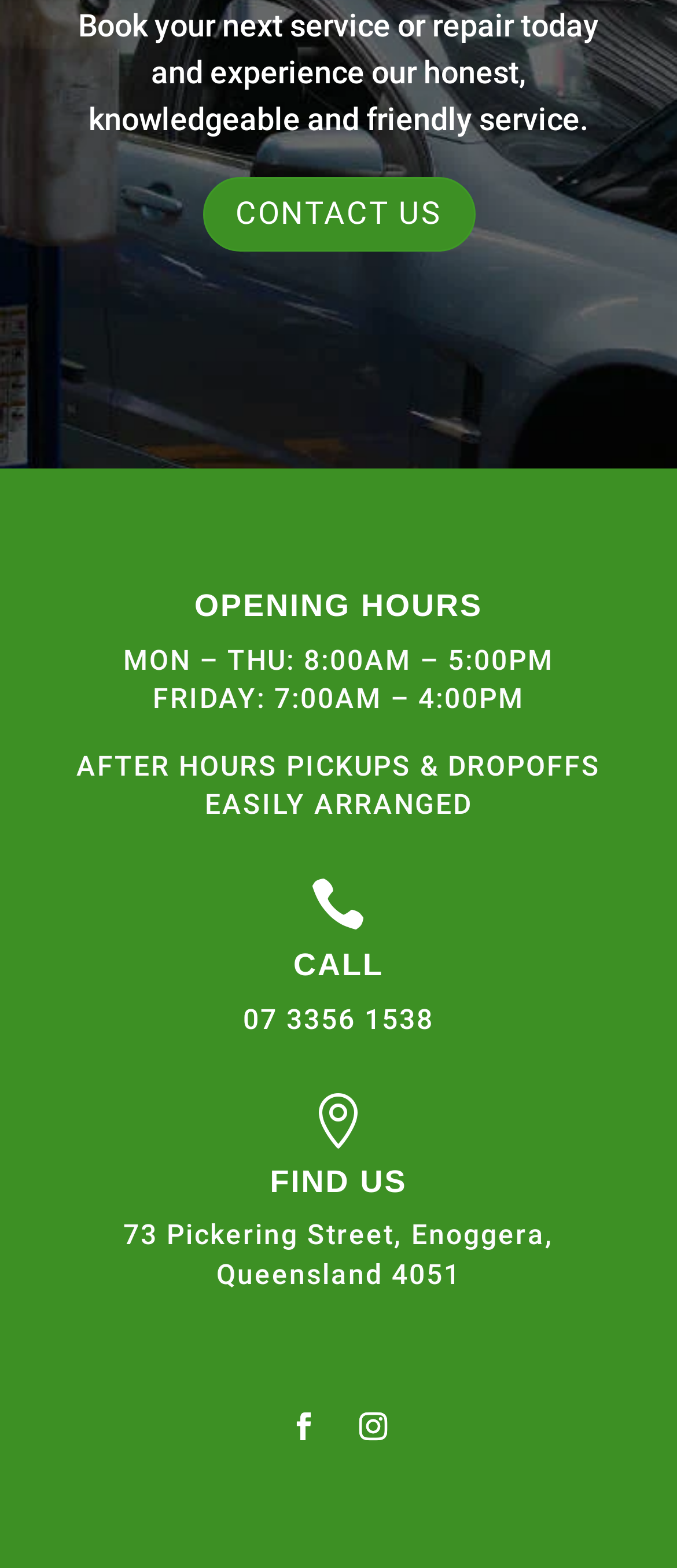Locate the UI element described by Follow in the provided webpage screenshot. Return the bounding box coordinates in the format (top-left x, top-left y, bottom-right x, bottom-right y), ensuring all values are between 0 and 1.

[0.408, 0.892, 0.49, 0.927]